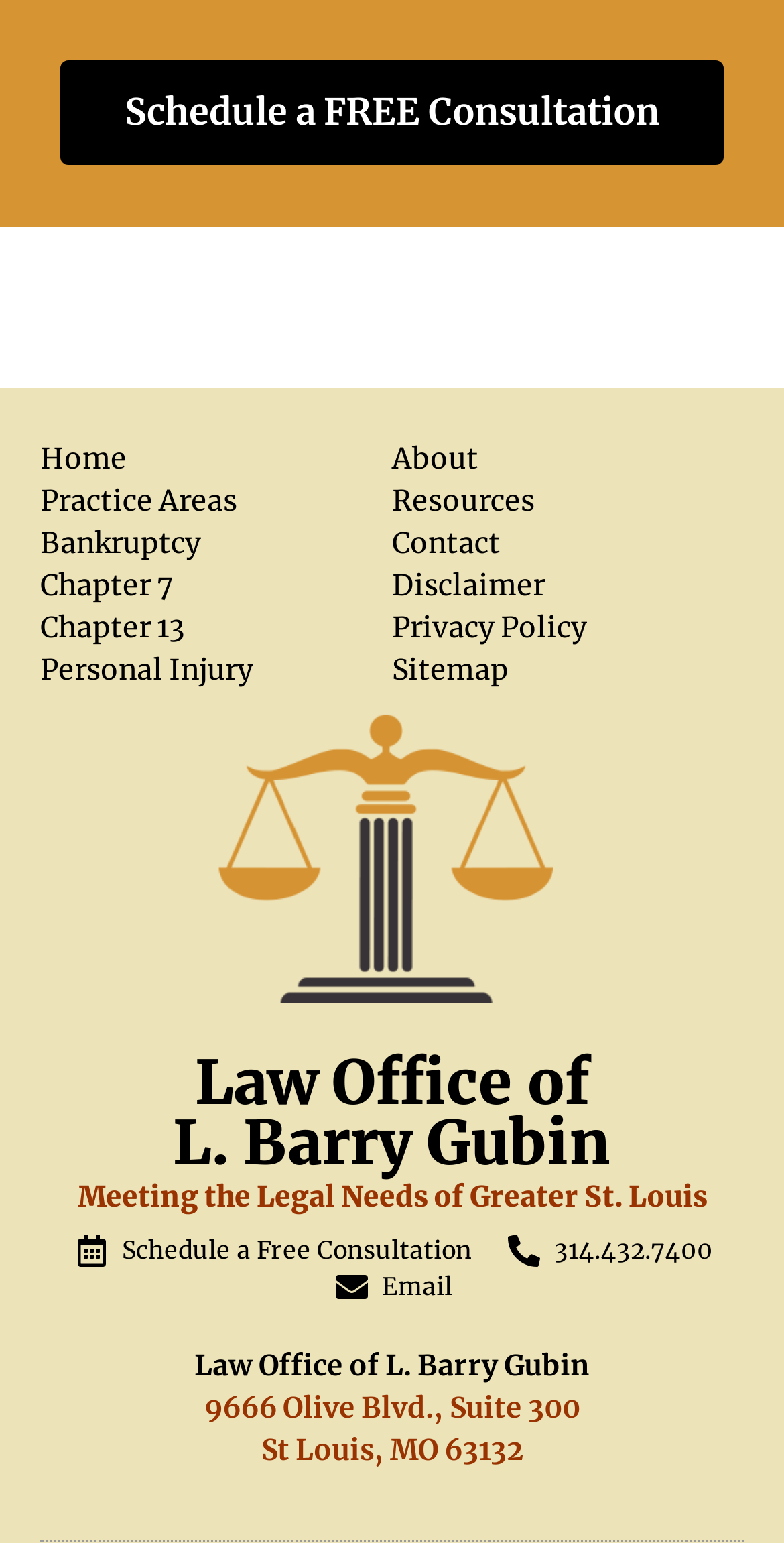Kindly determine the bounding box coordinates for the area that needs to be clicked to execute this instruction: "Get the law office's phone number".

[0.642, 0.799, 0.909, 0.822]